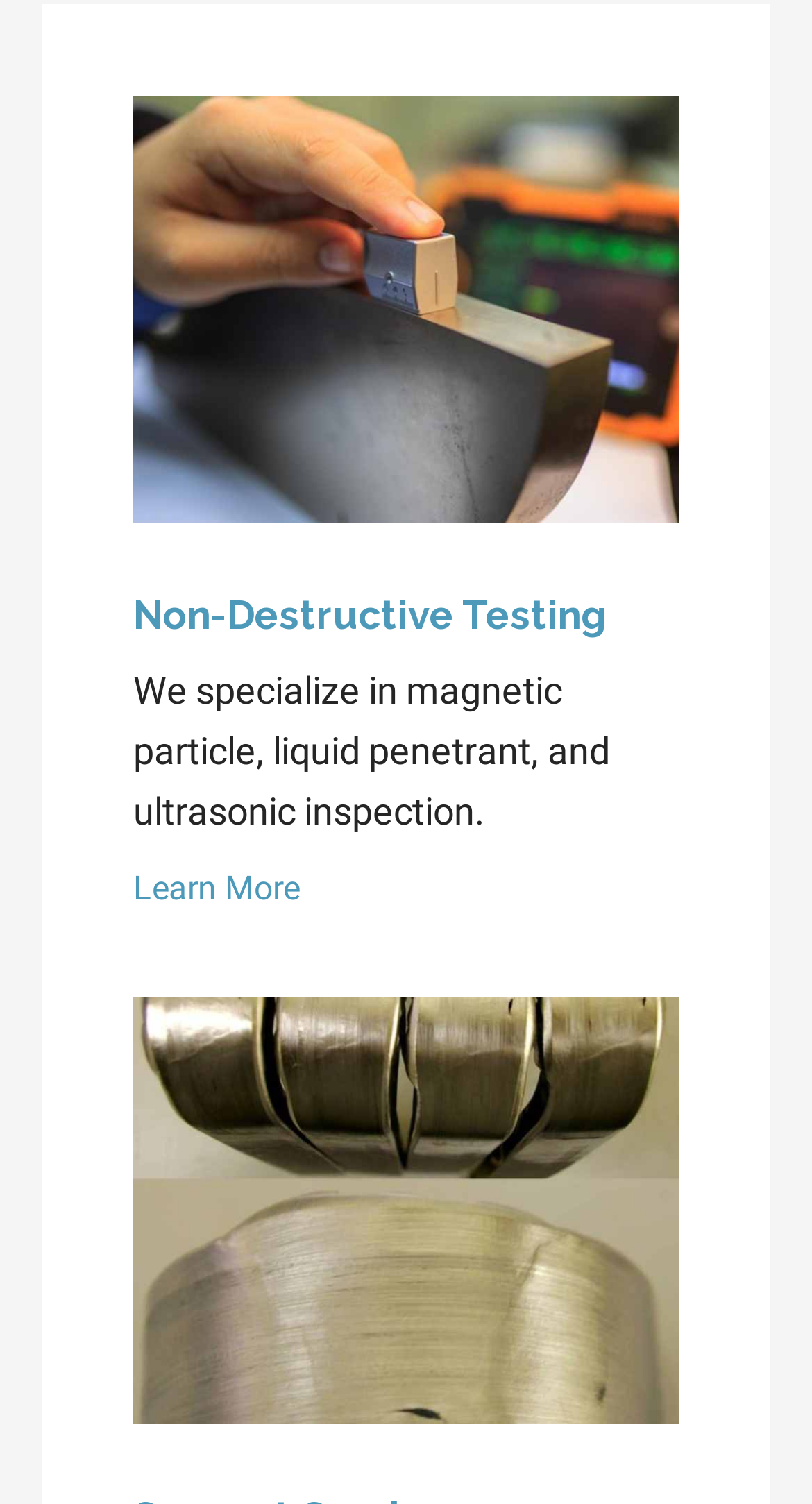Using the provided element description, identify the bounding box coordinates as (top-left x, top-left y, bottom-right x, bottom-right y). Ensure all values are between 0 and 1. Description: alt="ut testing" title="ut testing"

[0.164, 0.064, 0.836, 0.347]